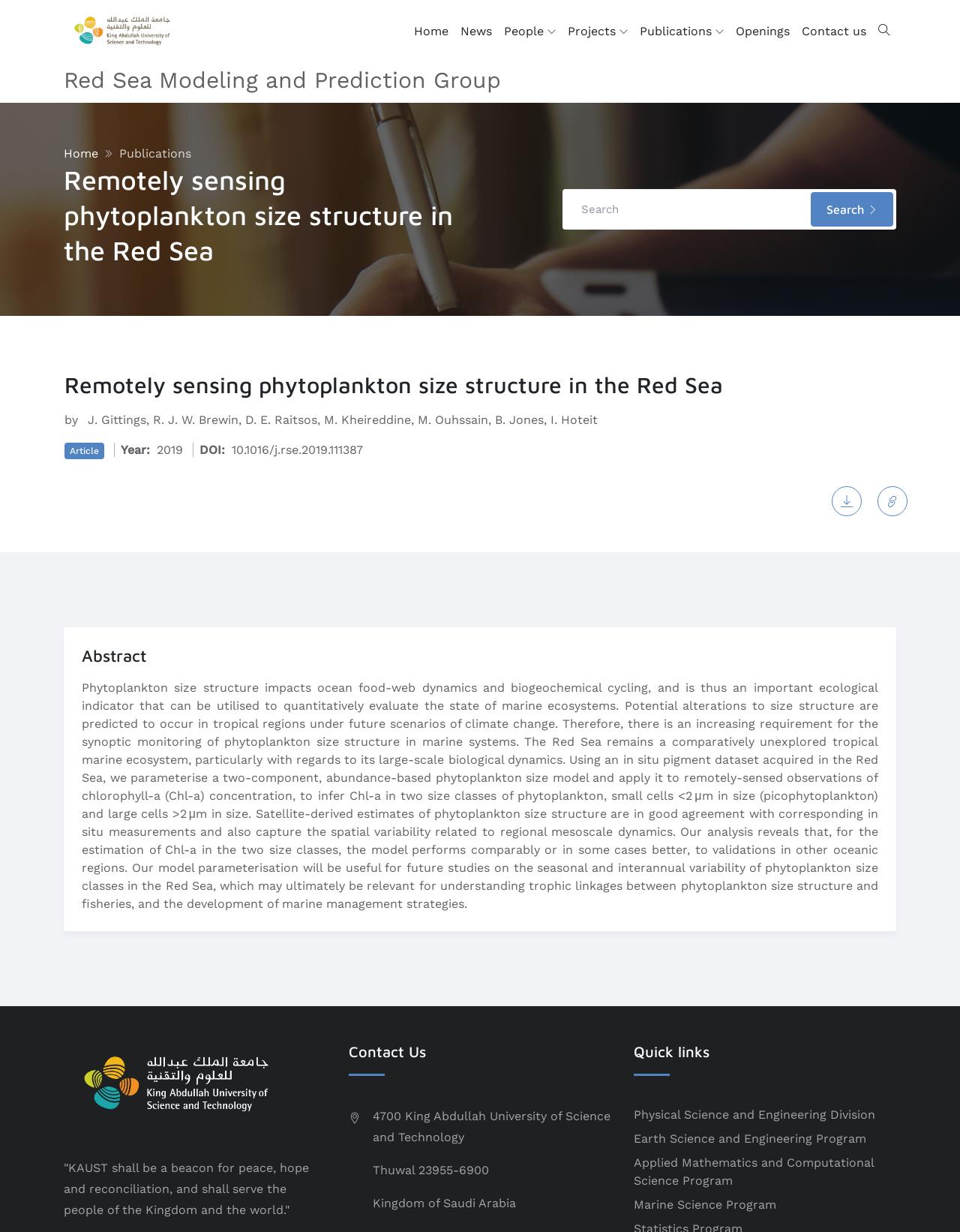Identify the bounding box coordinates of the region that should be clicked to execute the following instruction: "Contact Us".

[0.363, 0.846, 0.637, 0.862]